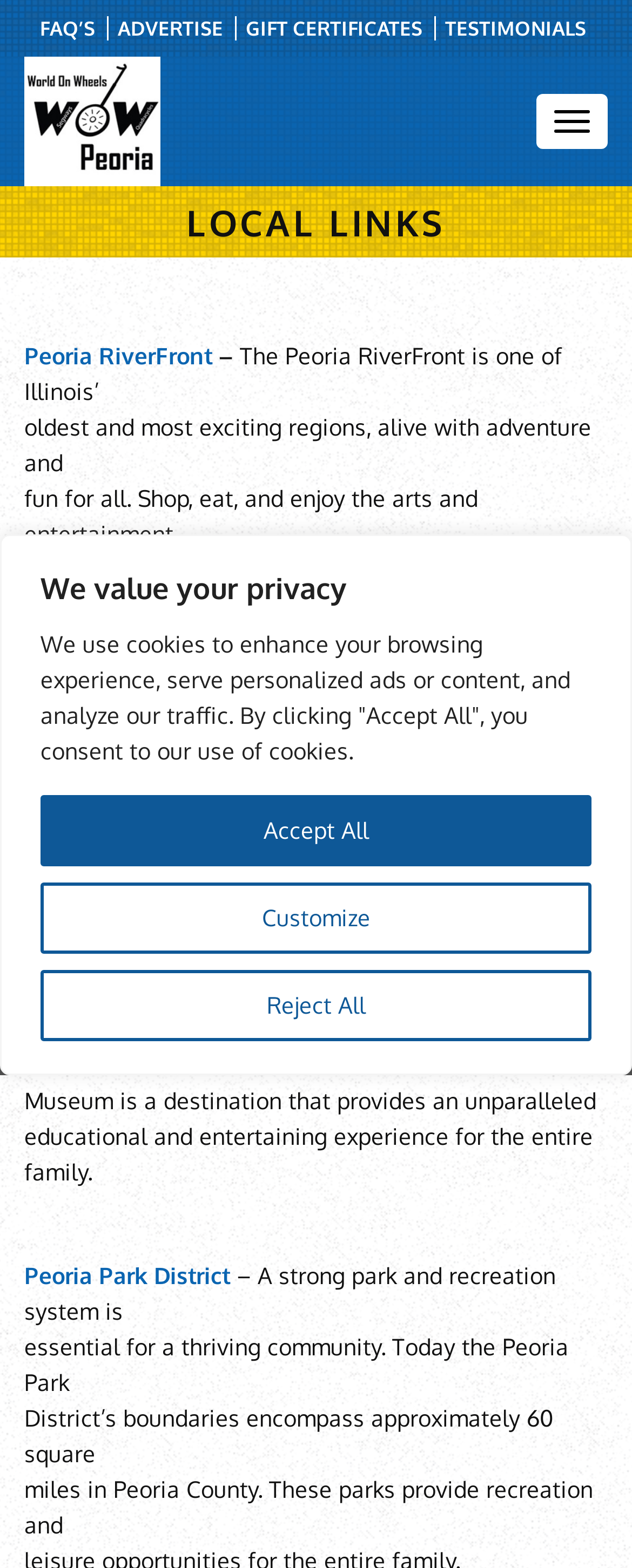Specify the bounding box coordinates of the element's area that should be clicked to execute the given instruction: "Click on FAQ'S". The coordinates should be four float numbers between 0 and 1, i.e., [left, top, right, bottom].

[0.045, 0.01, 0.171, 0.026]